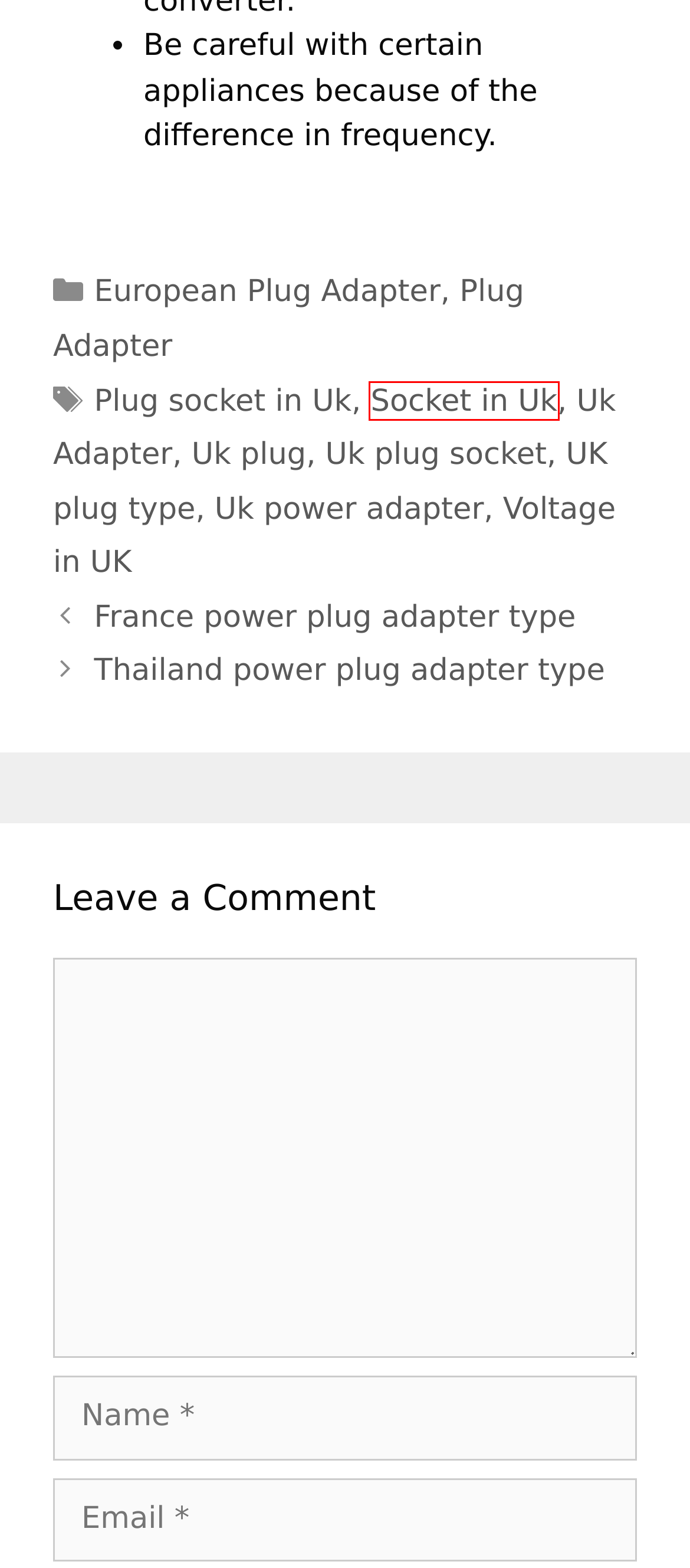You are presented with a screenshot of a webpage containing a red bounding box around an element. Determine which webpage description best describes the new webpage after clicking on the highlighted element. Here are the candidates:
A. Archives des Plug socket in Uk - Power Plug Socket Adapter
B. Archives des Plug Adapter - Power Plug Socket Adapter
C. Archives des Uk Adapter - Power Plug Socket Adapter
D. Archives des Socket in Uk - Power Plug Socket Adapter
E. Archives des European Plug Adapter - Power Plug Socket Adapter
F. Archives des UK plug type - Power Plug Socket Adapter
G. Archives des Uk power adapter - Power Plug Socket Adapter
H. Thailand power plug adapter type - Power Plug Socket Adapter

D